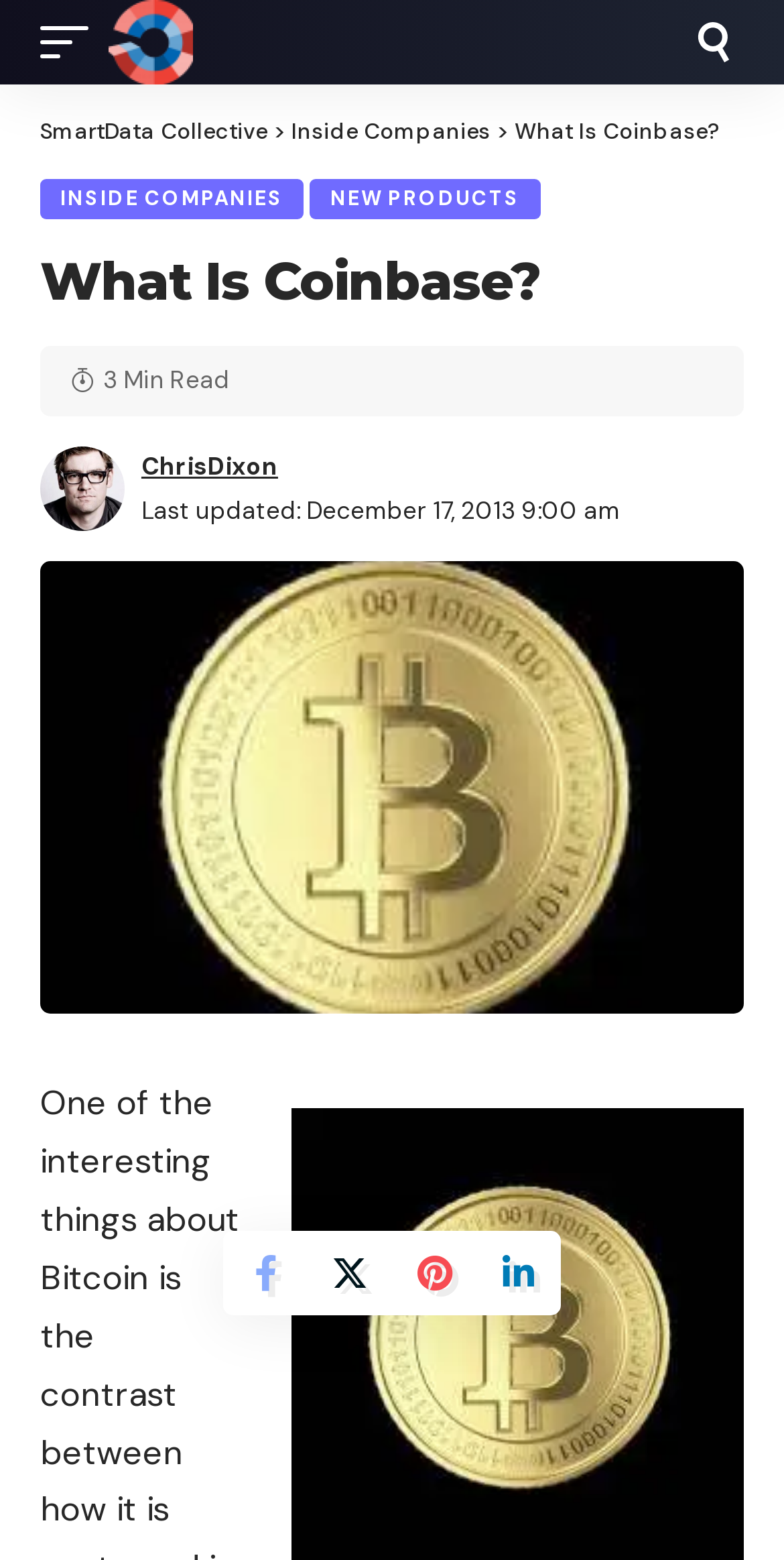Given the element description: "ChrisDixon", predict the bounding box coordinates of the UI element it refers to, using four float numbers between 0 and 1, i.e., [left, top, right, bottom].

[0.18, 0.286, 0.355, 0.312]